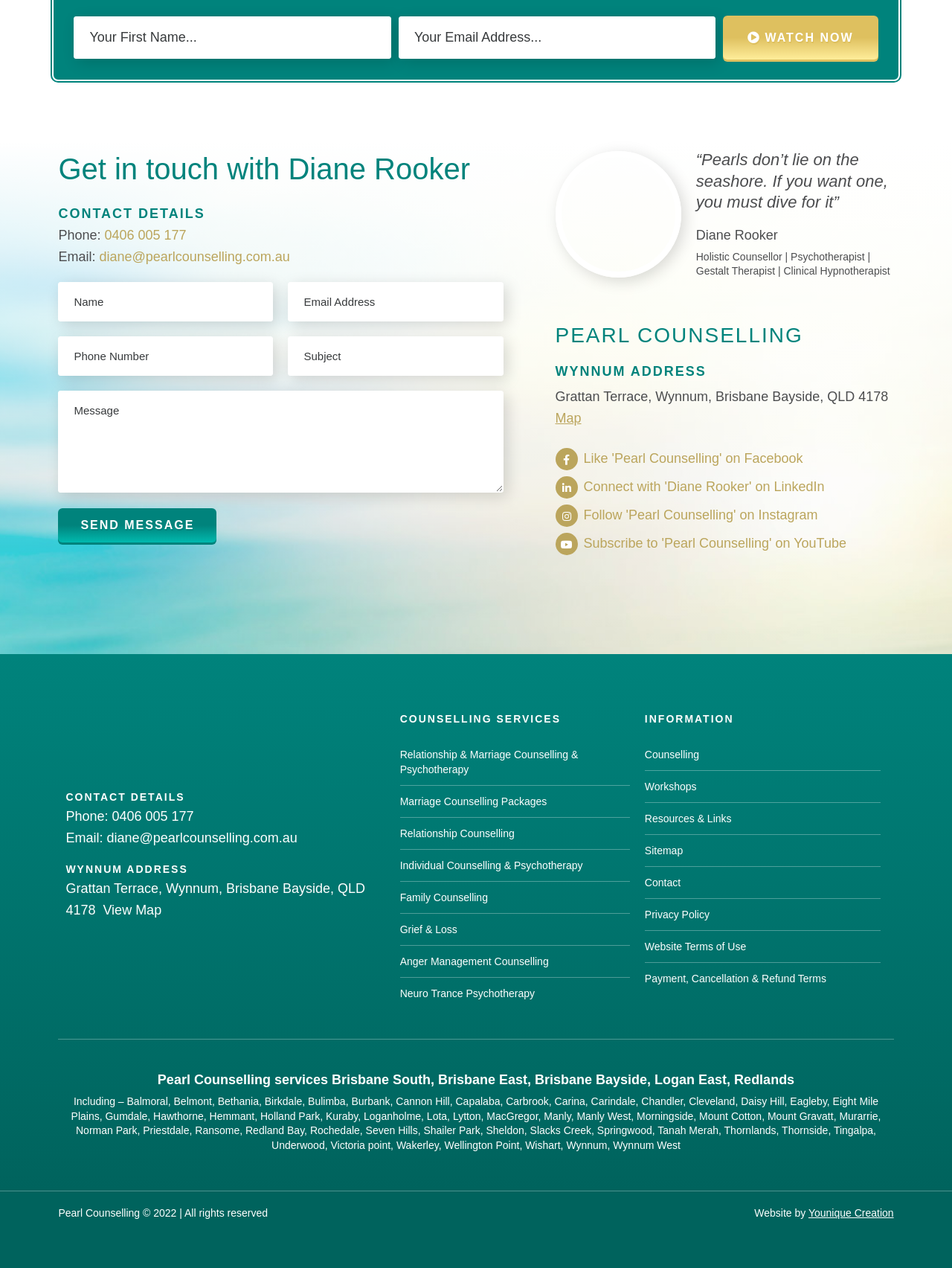What is the address of Pearl Counselling?
Provide a detailed answer to the question using information from the image.

The address of Pearl Counselling can be found in the StaticText 'Grattan Terrace, Wynnum, Brisbane Bayside, QLD 4178' which is located under the heading 'WYNNUM ADDRESS'.